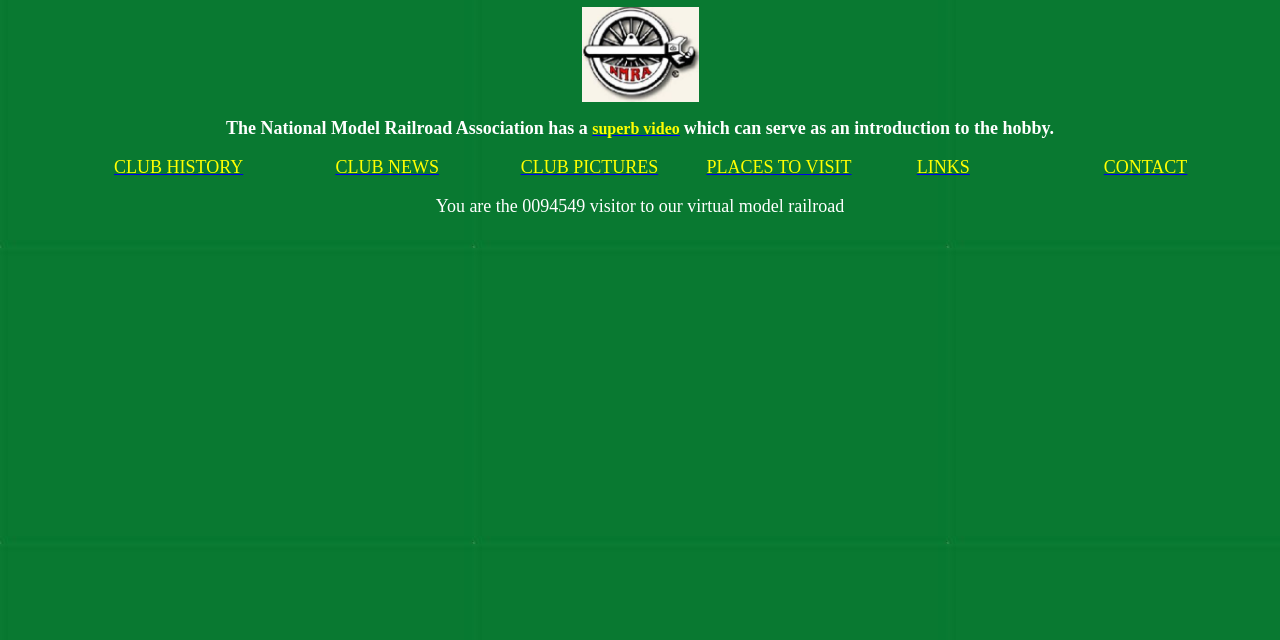From the given element description: "PLACES TO VISIT", find the bounding box for the UI element. Provide the coordinates as four float numbers between 0 and 1, in the order [left, top, right, bottom].

[0.552, 0.245, 0.665, 0.277]